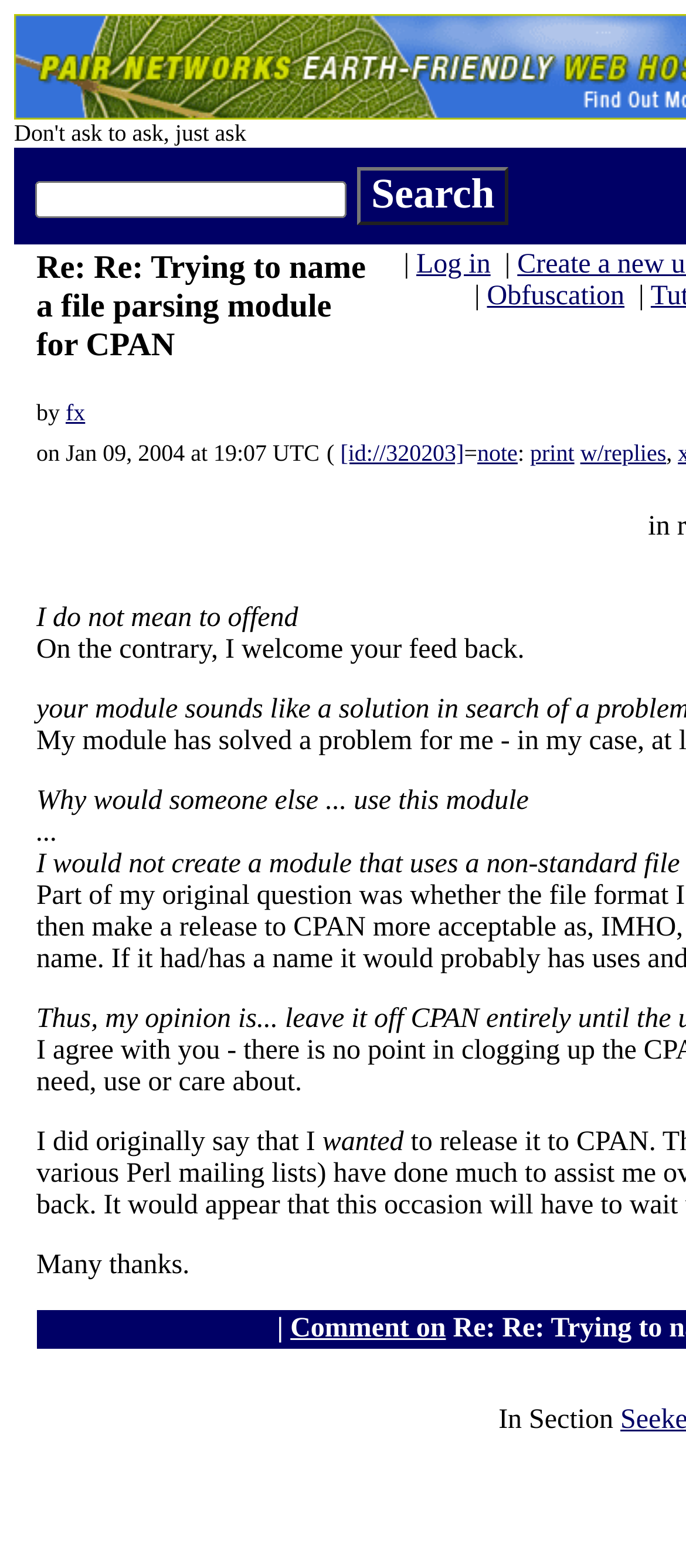Please analyze the image and provide a thorough answer to the question:
What is the purpose of the button on the top right?

The button is located on the top right of the webpage, and its text is 'Search'. This suggests that the button is used for searching purposes.